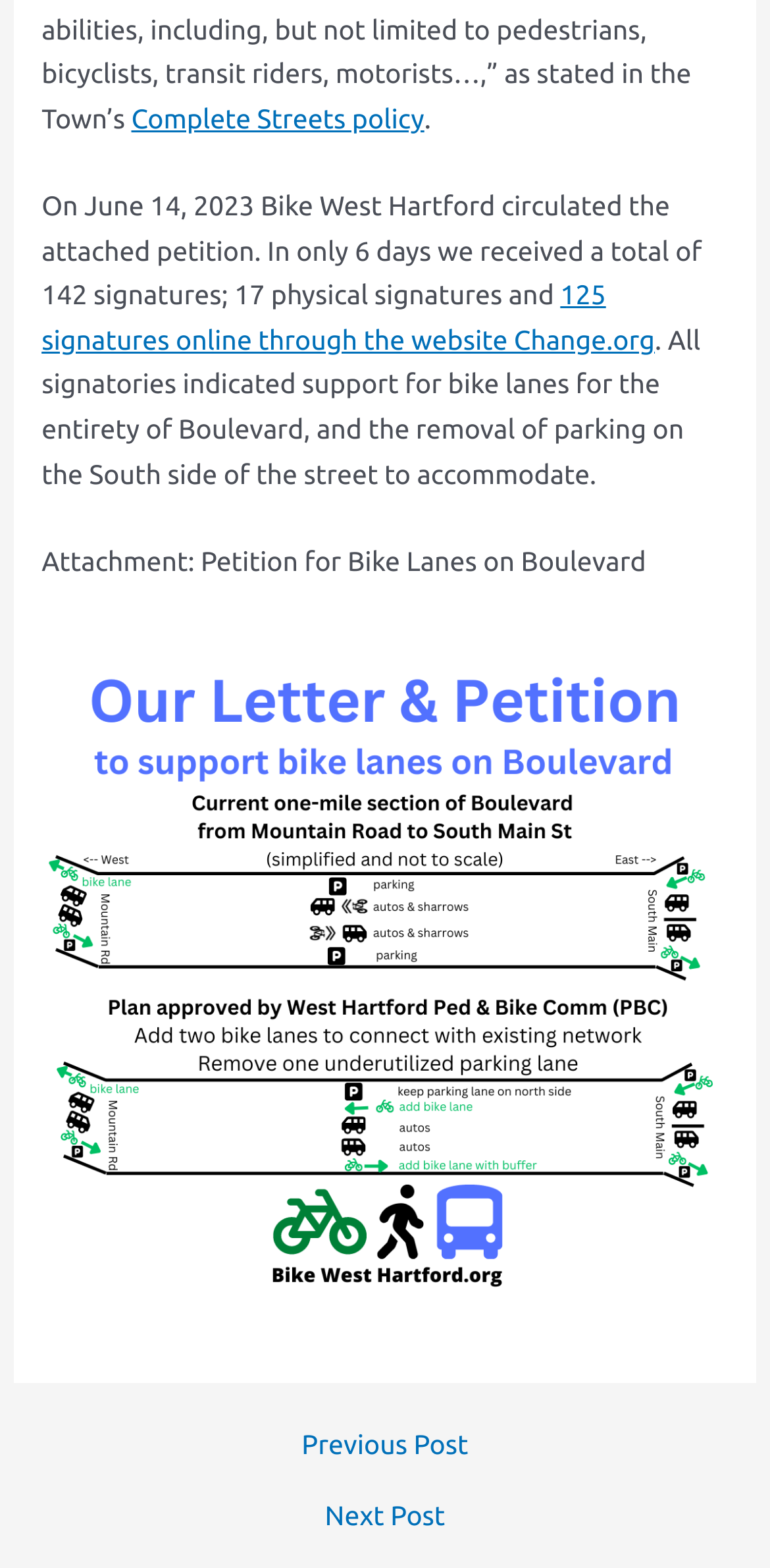What is the purpose of the petition?
Refer to the screenshot and respond with a concise word or phrase.

Bike lanes on Boulevard